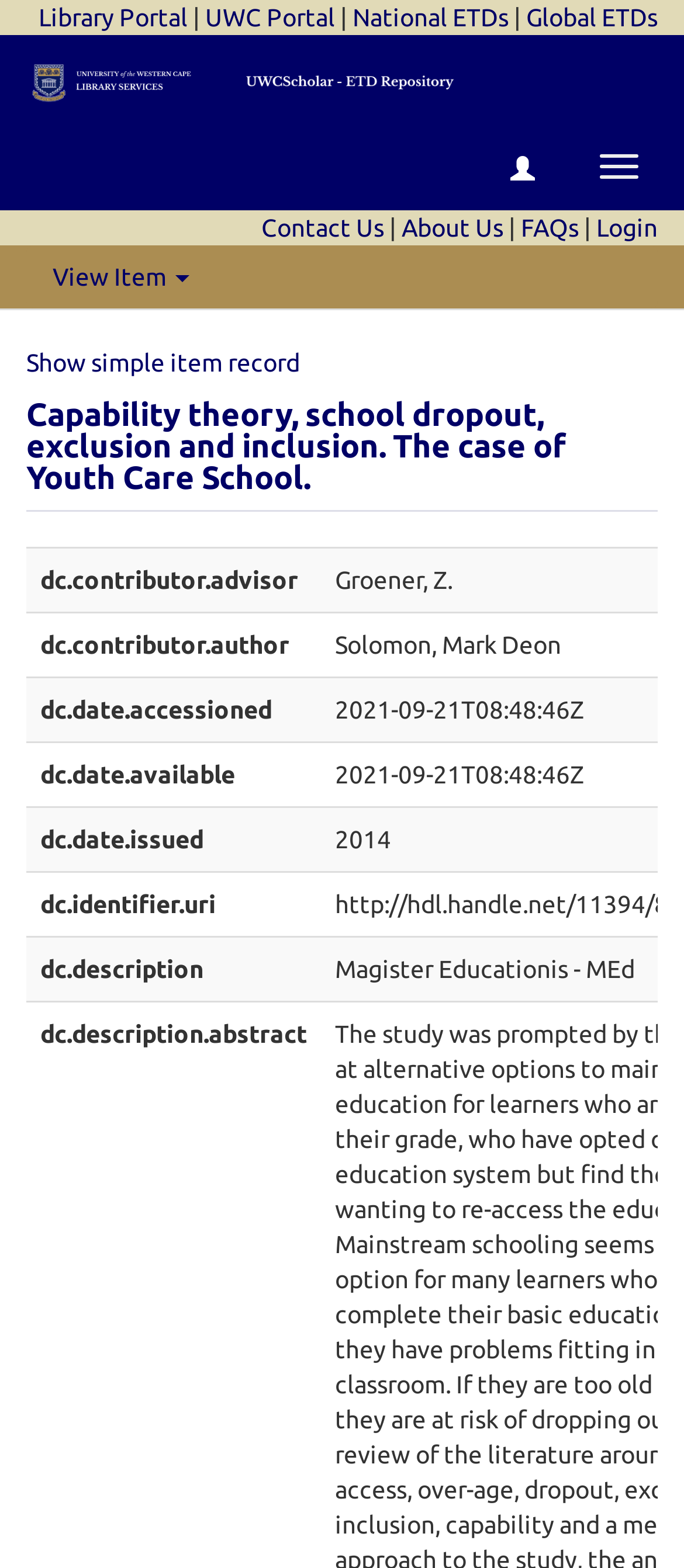What is the purpose of the 'Toggle navigation' button?
Examine the image and give a concise answer in one word or a short phrase.

To toggle navigation